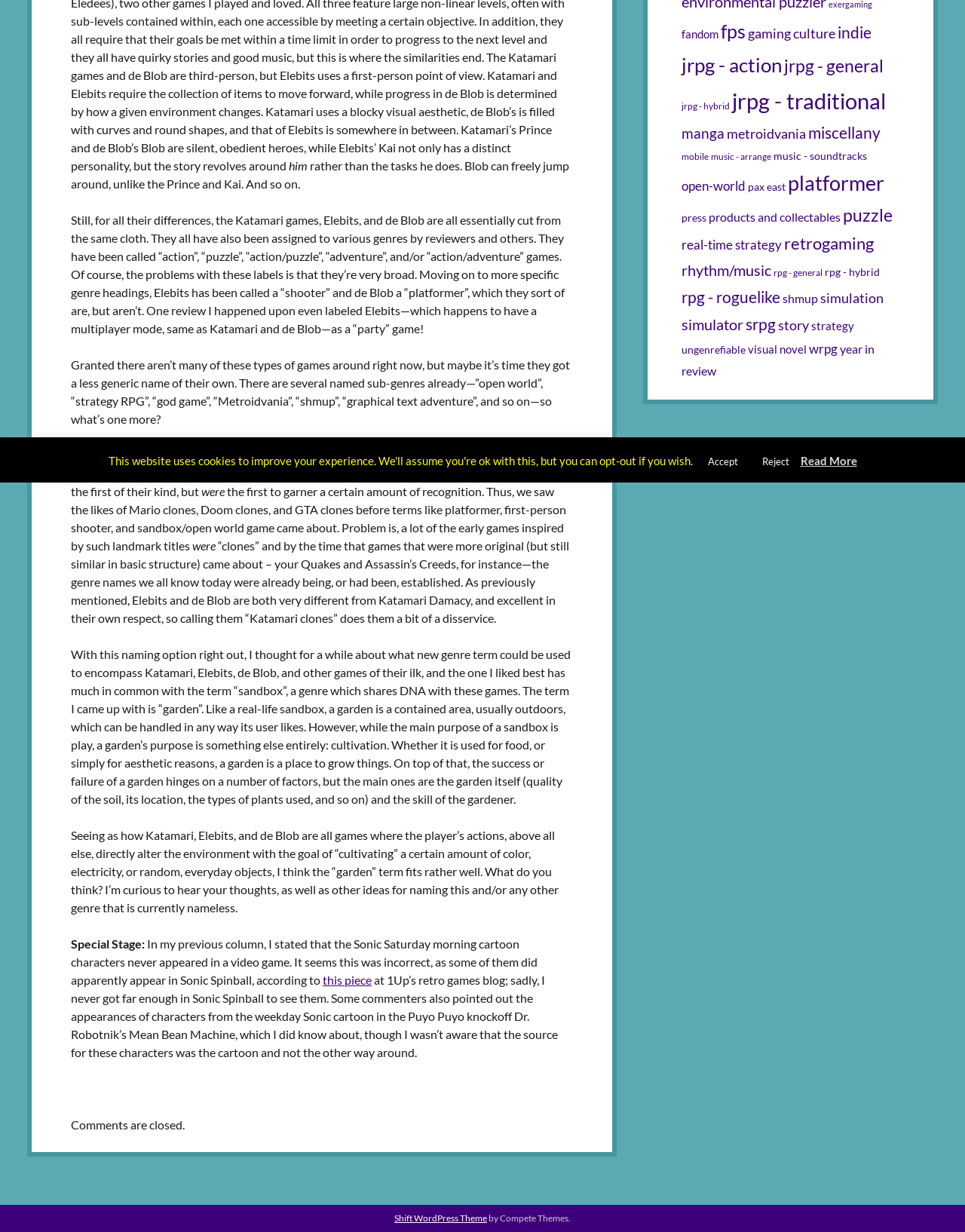Specify the bounding box coordinates (top-left x, top-left y, bottom-right x, bottom-right y) of the UI element in the screenshot that matches this description: metroidvania

[0.753, 0.102, 0.835, 0.115]